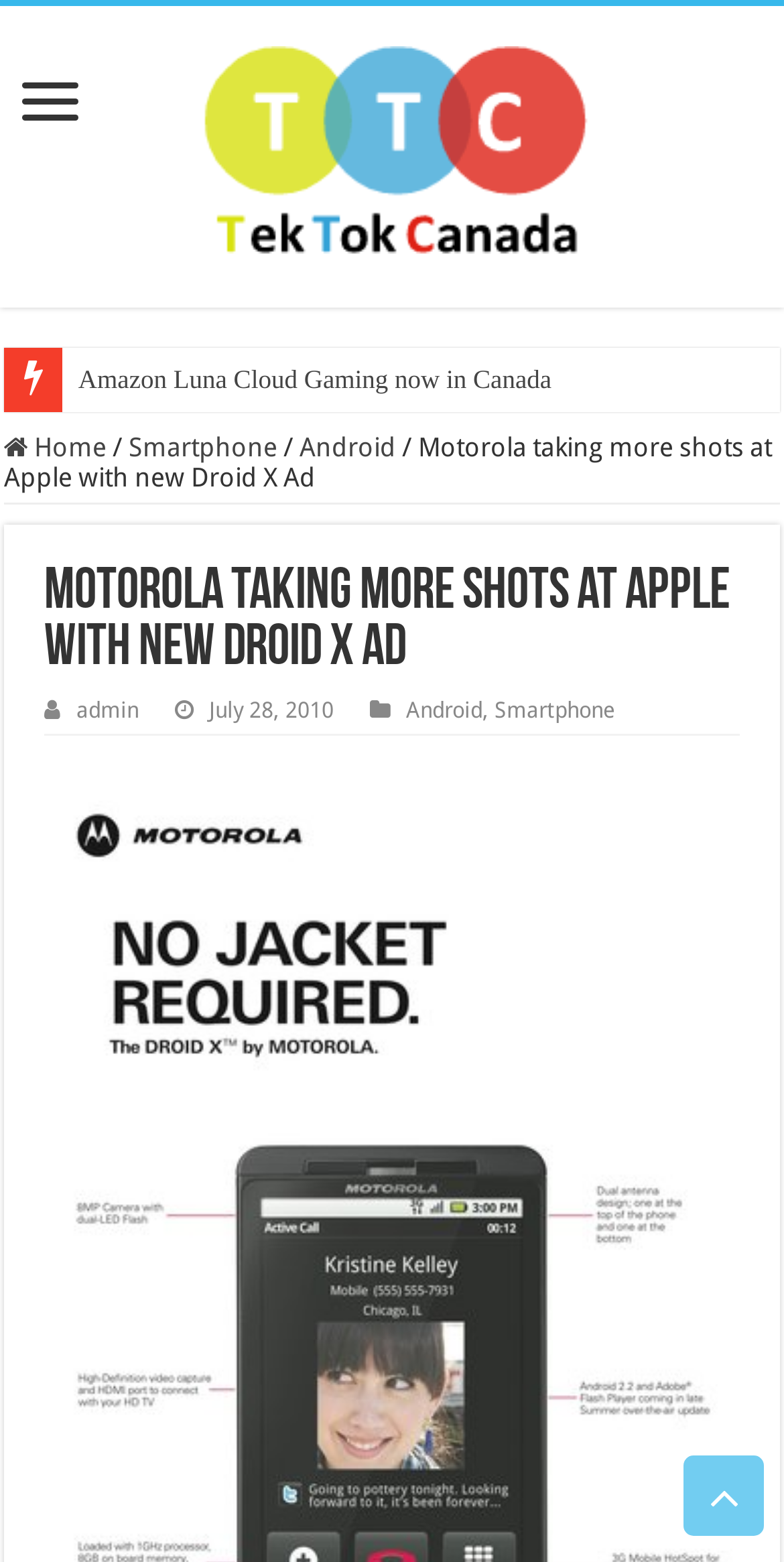Examine the image and give a thorough answer to the following question:
Who is the author of the article?

I found the author of the article by examining the elements near the heading 'Motorola taking more shots at Apple with new Droid X Ad'. The link 'admin' is located near the date 'July 28, 2010', which suggests that 'admin' is the author of the article.